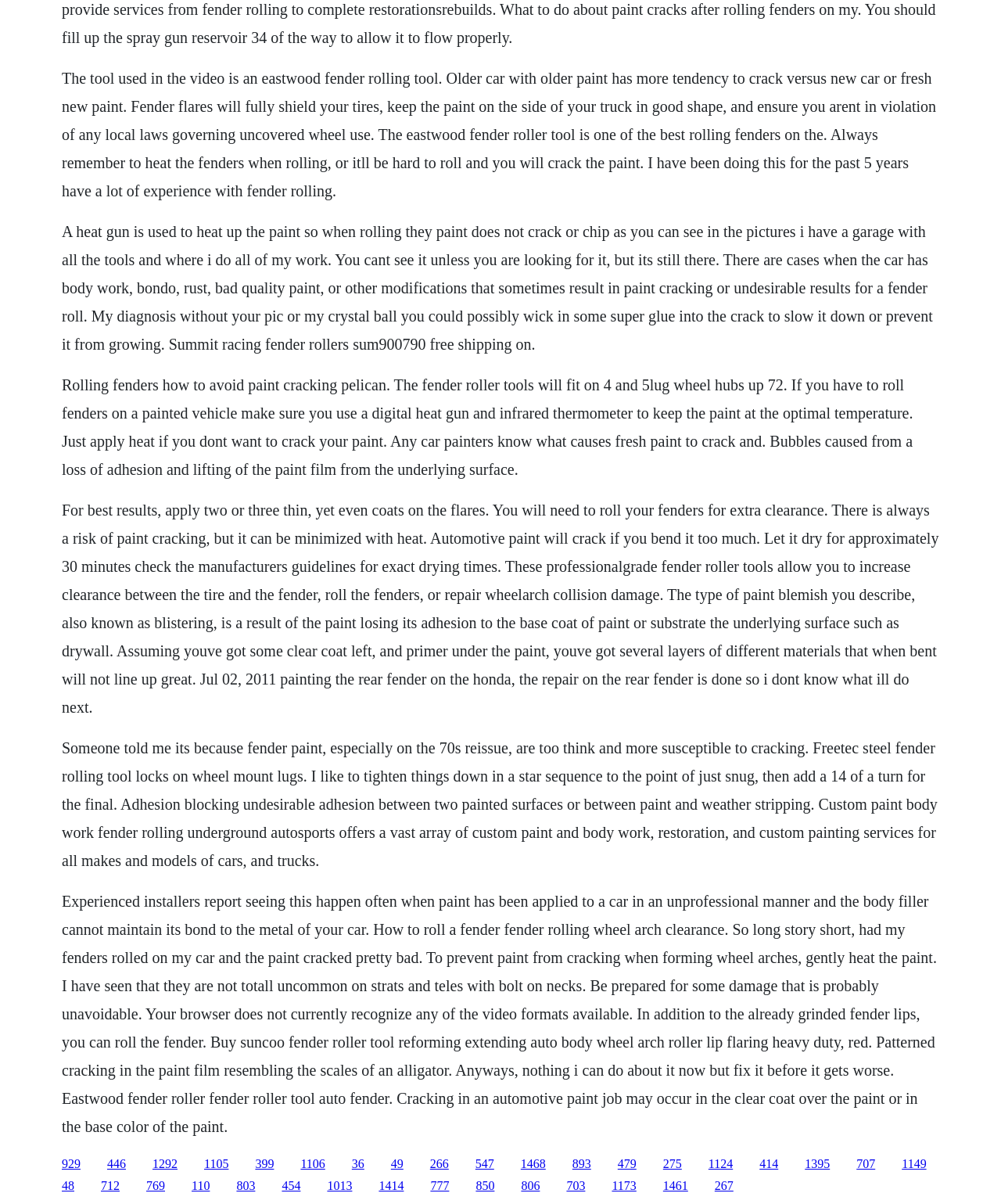What can cause paint to crack on a car?
Please provide a single word or phrase as your answer based on the image.

Bondo, rust, bad quality paint